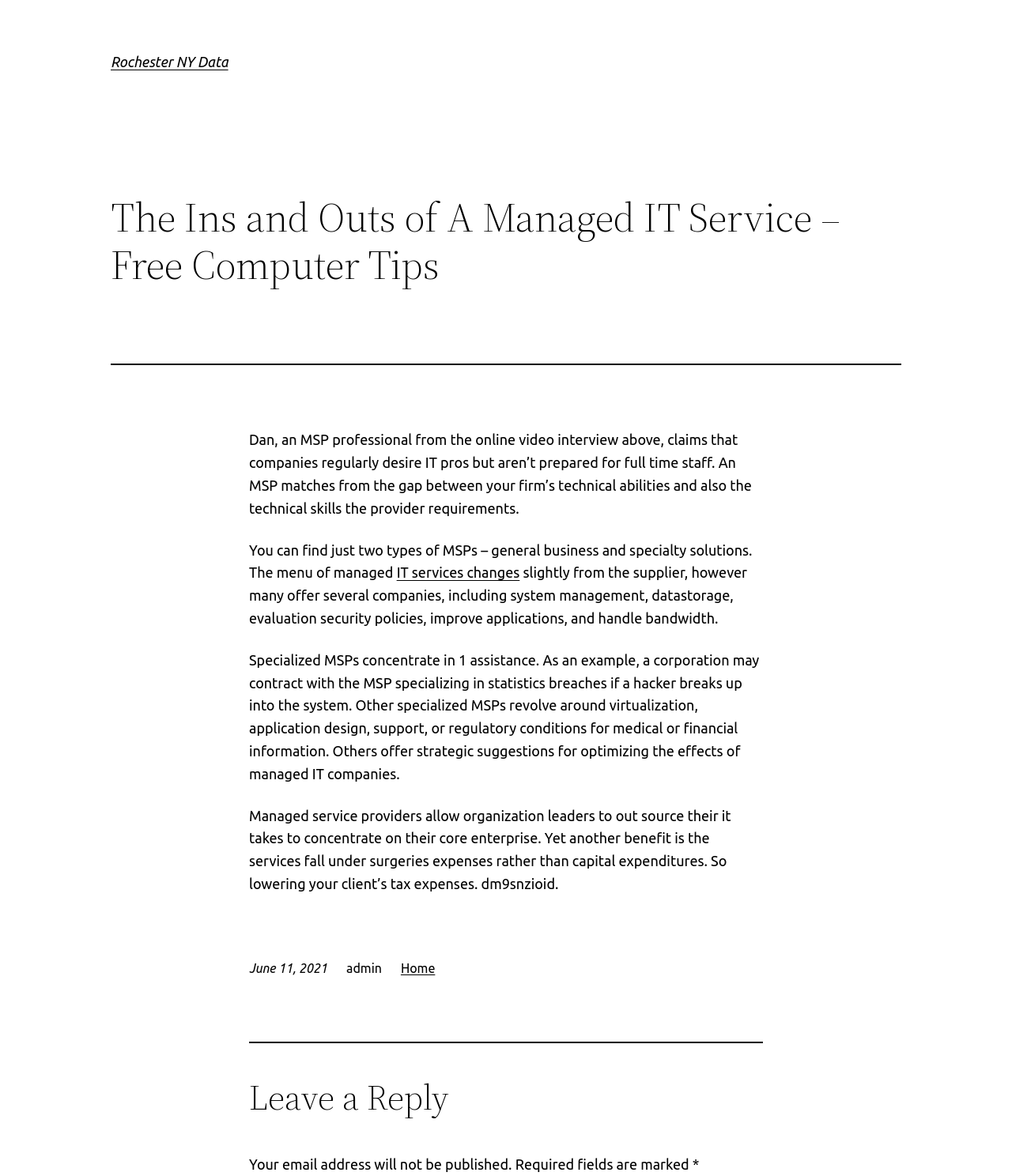Provide an in-depth description of the elements and layout of the webpage.

The webpage appears to be a blog post or article discussing the benefits of Managed IT Services. At the top, there is a heading that reads "Rochester NY Data" and a link with the same text. Below this, there is a larger heading that reads "The Ins and Outs of A Managed IT Service – Free Computer Tips". 

A horizontal separator line divides the top section from the main content. The main content starts with a paragraph of text that describes the benefits of Managed IT Services, including how they can fill the gap between a company's technical abilities and the technical skills required by the provider. 

Below this, there are several paragraphs of text that explain the different types of Managed IT Service Providers (MSPs), including general business and specialty solutions. These paragraphs also describe the various services offered by MSPs, such as system management, data storage, and security policies. 

On the right side of the page, there is a section that displays the date "June 11, 2021", the author's name "admin", and a link to the "Home" page. 

Further down, there is a horizontal separator line, followed by a heading that reads "Leave a Reply". Below this, there are several lines of text that provide instructions for leaving a comment, including a note that the email address will not be published and a reminder that certain fields are required.